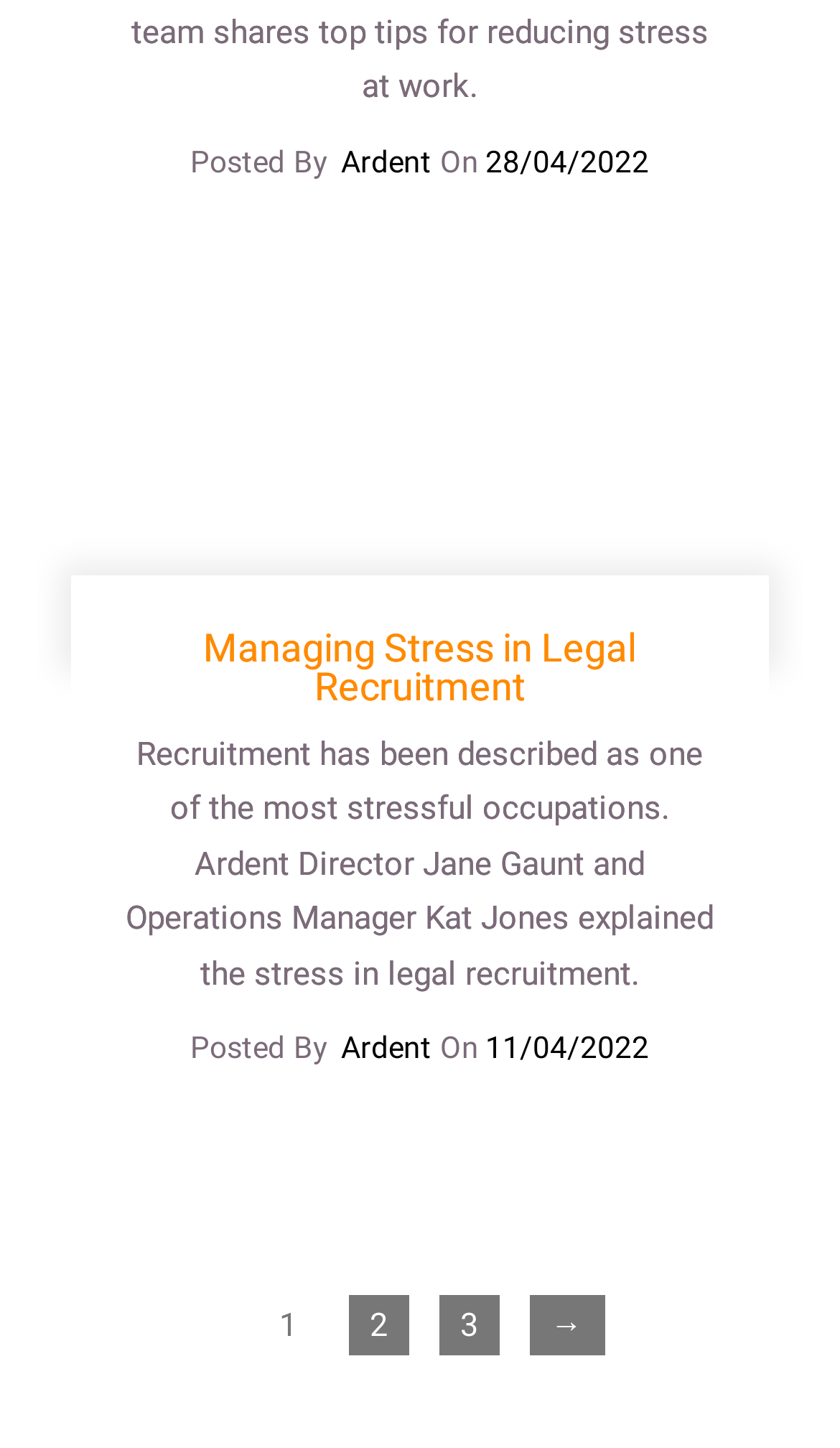Predict the bounding box coordinates of the area that should be clicked to accomplish the following instruction: "Read the article posted on 11/04/2022". The bounding box coordinates should consist of four float numbers between 0 and 1, i.e., [left, top, right, bottom].

[0.578, 0.711, 0.773, 0.735]